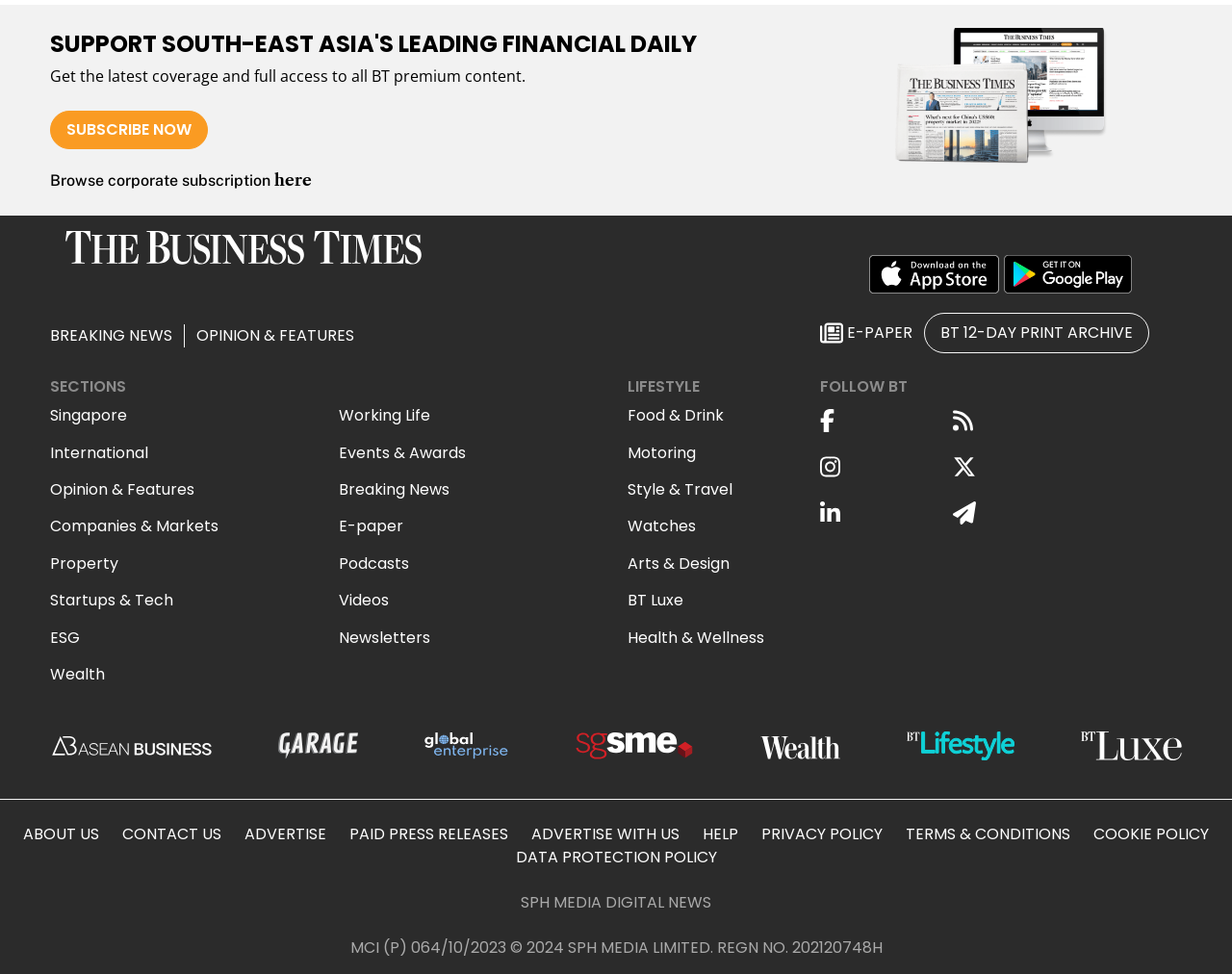Provide the bounding box coordinates for the UI element that is described by this text: "BT Luxe". The coordinates should be in the form of four float numbers between 0 and 1: [left, top, right, bottom].

[0.509, 0.605, 0.555, 0.628]